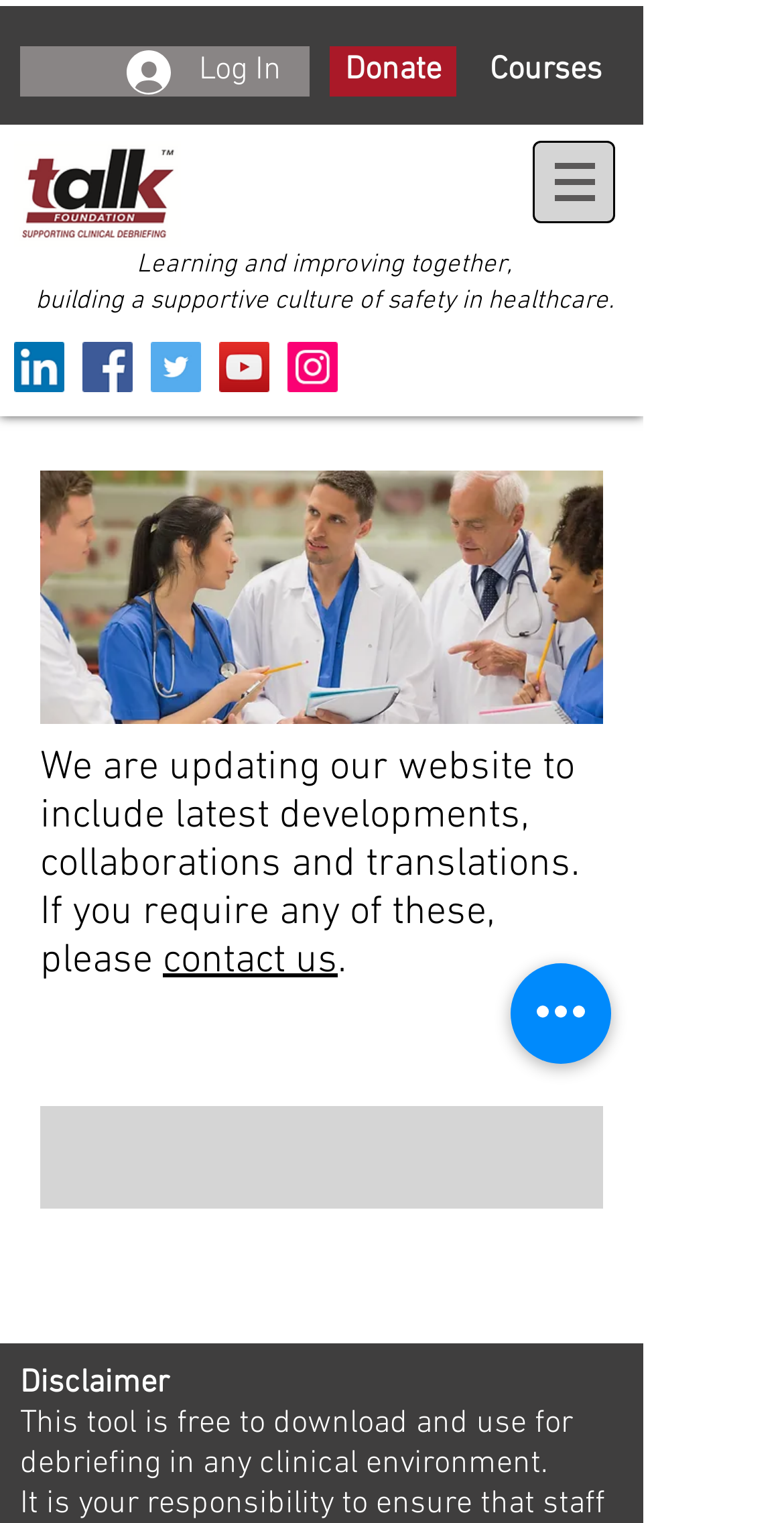Give a concise answer using only one word or phrase for this question:
What is the website currently undergoing?

Update